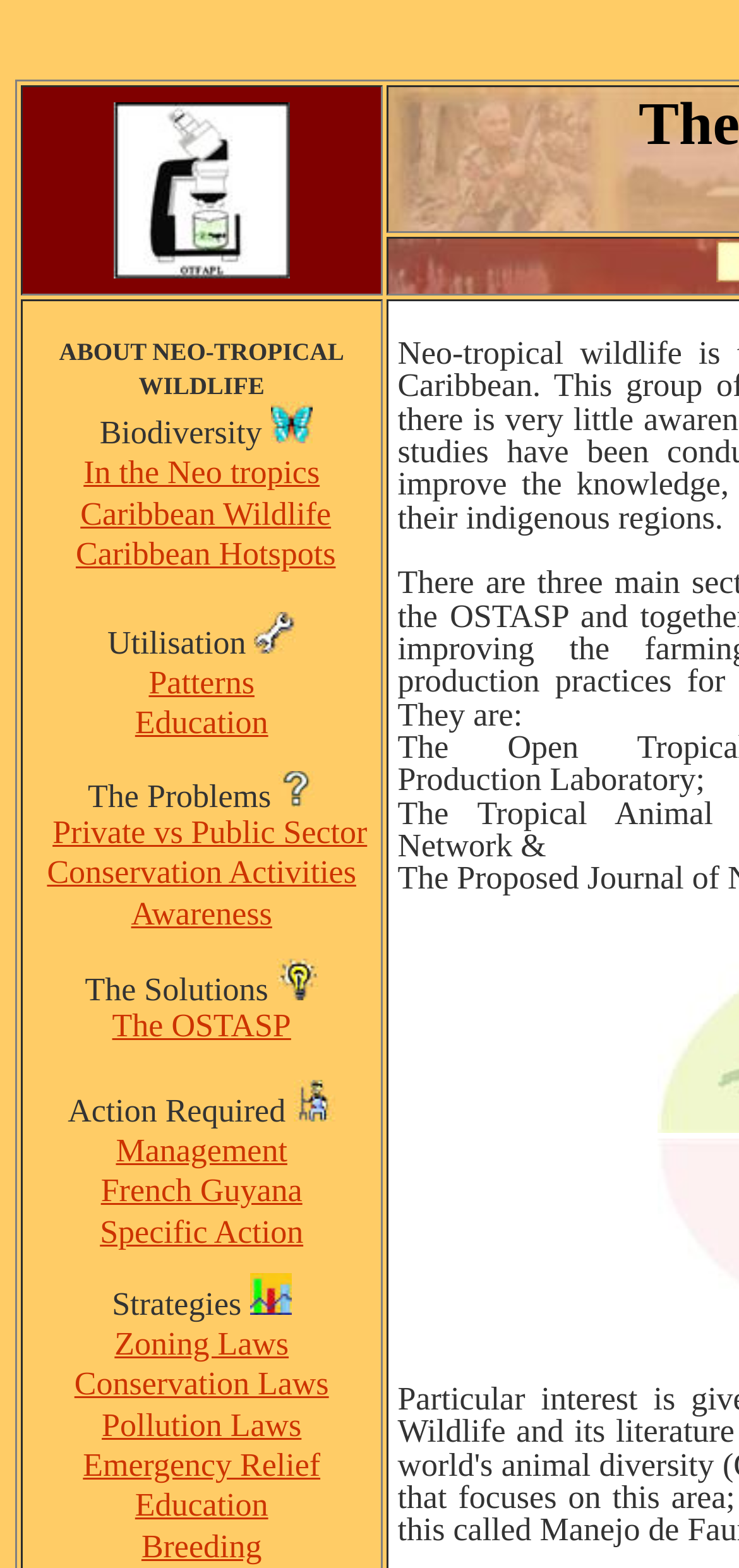Identify the bounding box for the UI element described as: "parent_node: BY title="Mahnoor"". Ensure the coordinates are four float numbers between 0 and 1, formatted as [left, top, right, bottom].

None